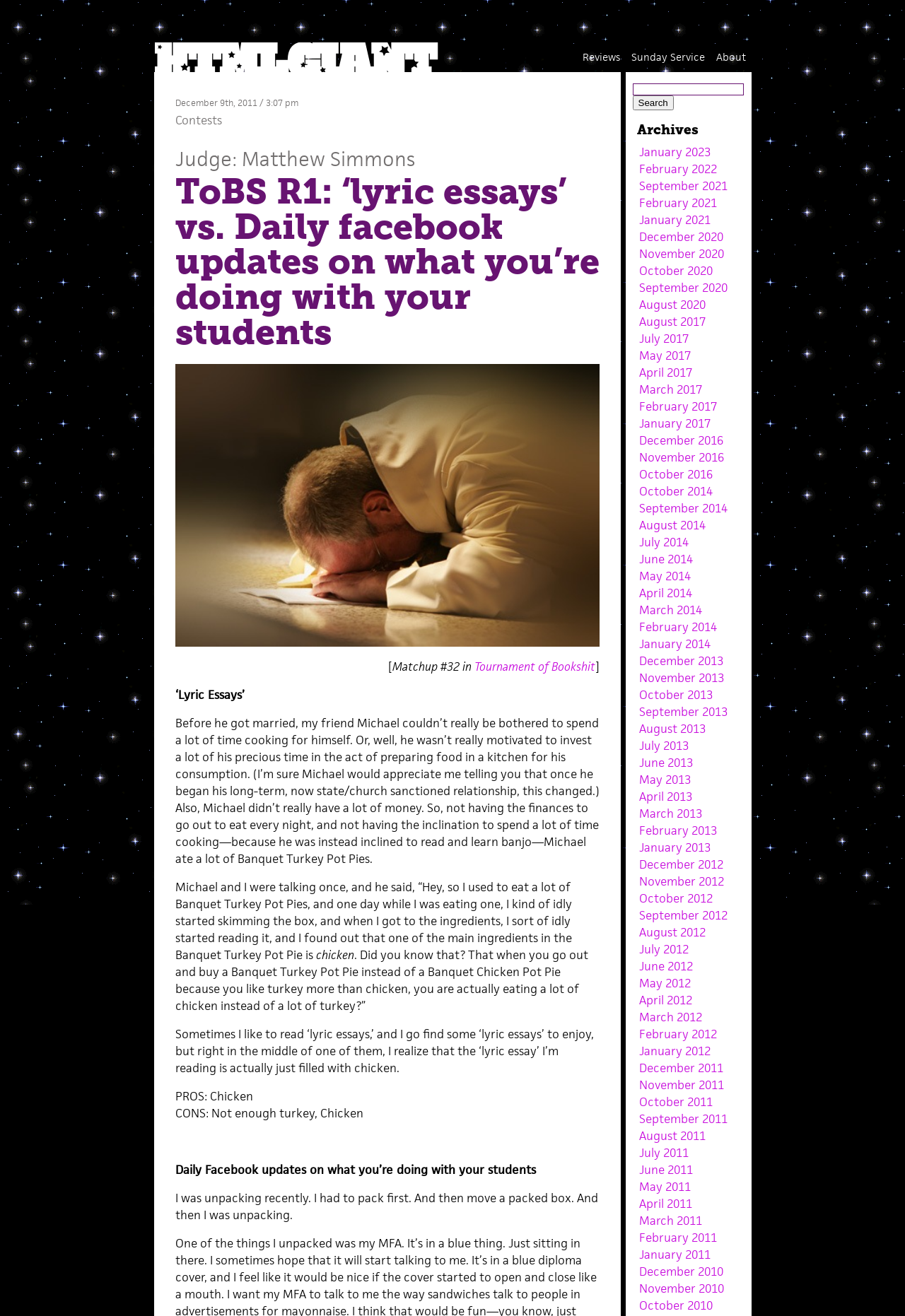Could you please study the image and provide a detailed answer to the question:
How many images are there on the webpage?

I counted the number of image elements on the webpage and found two images, one located near the top of the webpage and another located in the middle of the webpage.